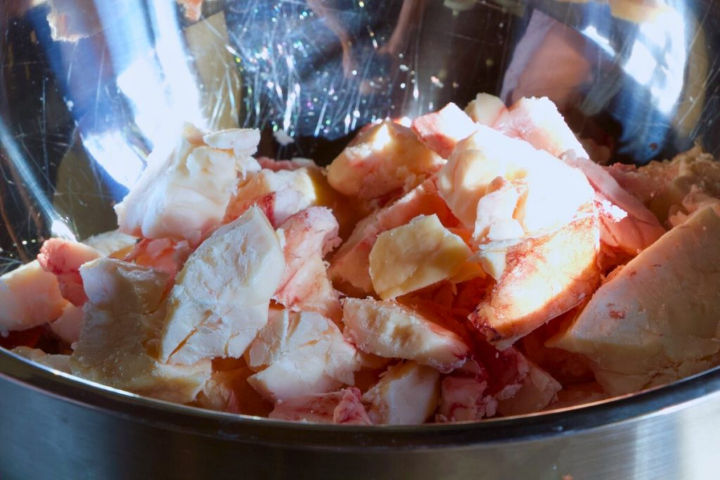Is the kitchen environment organized?
Look at the image and answer with only one word or phrase.

Yes